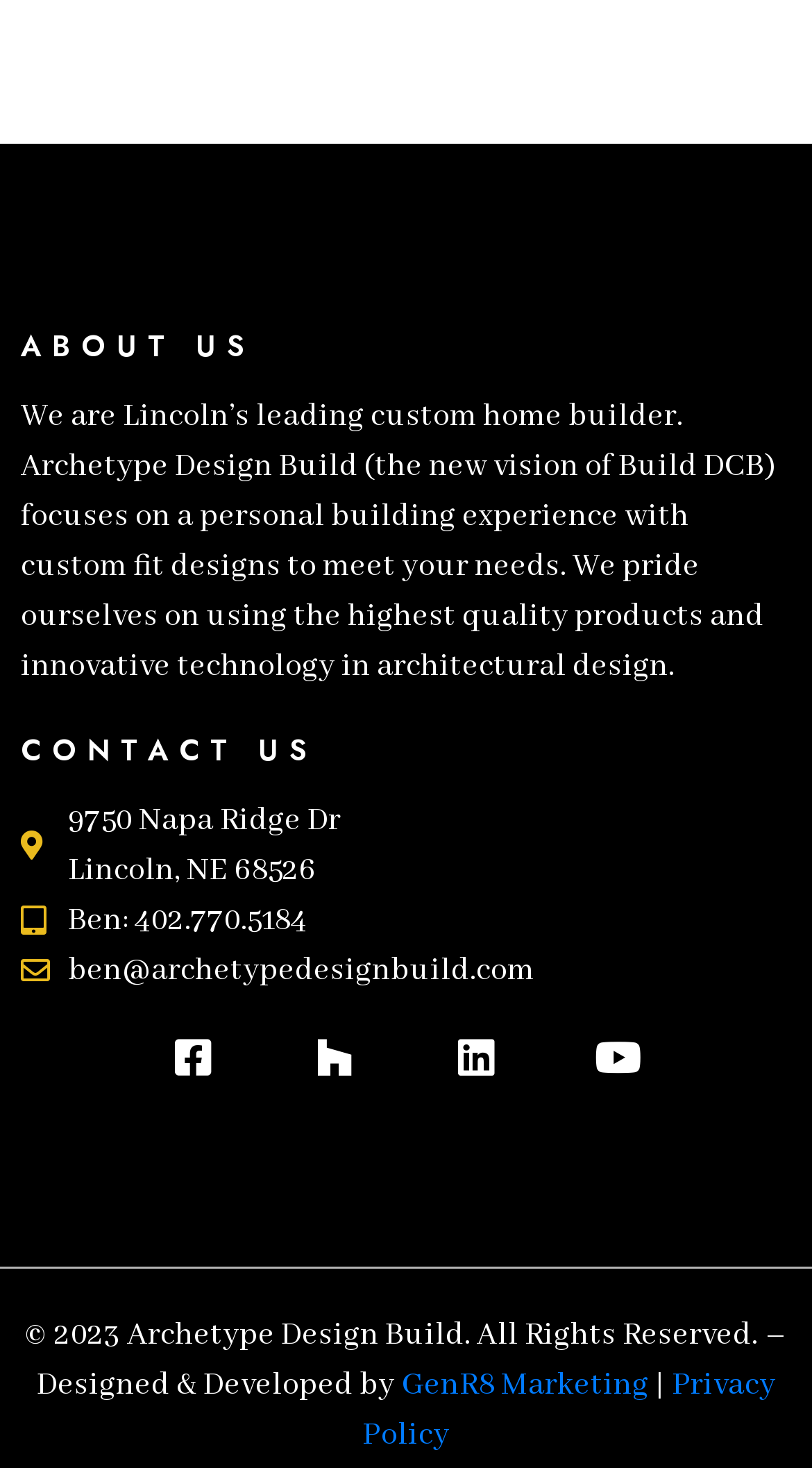Please provide a detailed answer to the question below based on the screenshot: 
What is the company's address?

I found the company's address by looking at the 'CONTACT US' section, where it is listed as '9750 Napa Ridge Dr' and 'Lincoln, NE 68526'.